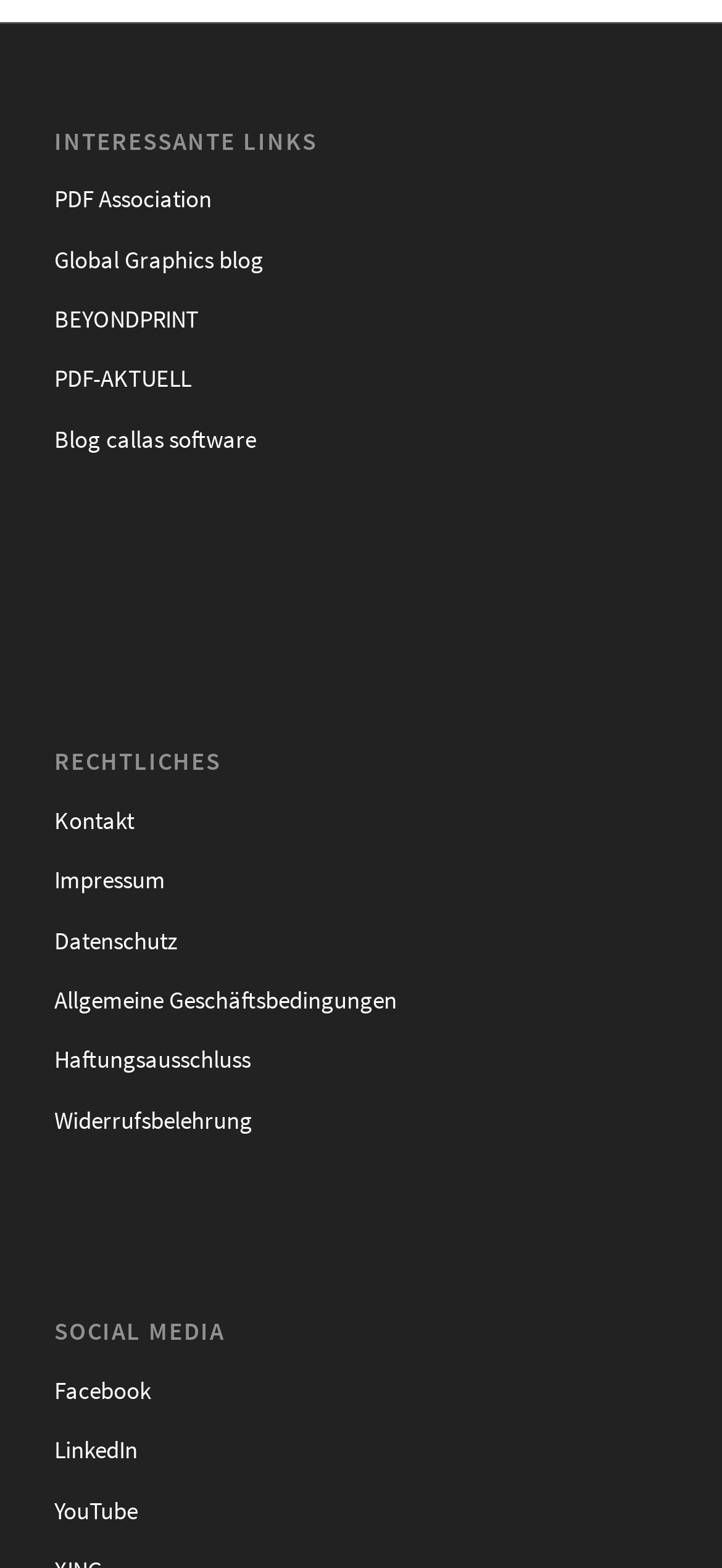Please identify the bounding box coordinates of the area that needs to be clicked to follow this instruction: "watch YouTube channel".

[0.075, 0.945, 0.925, 0.983]